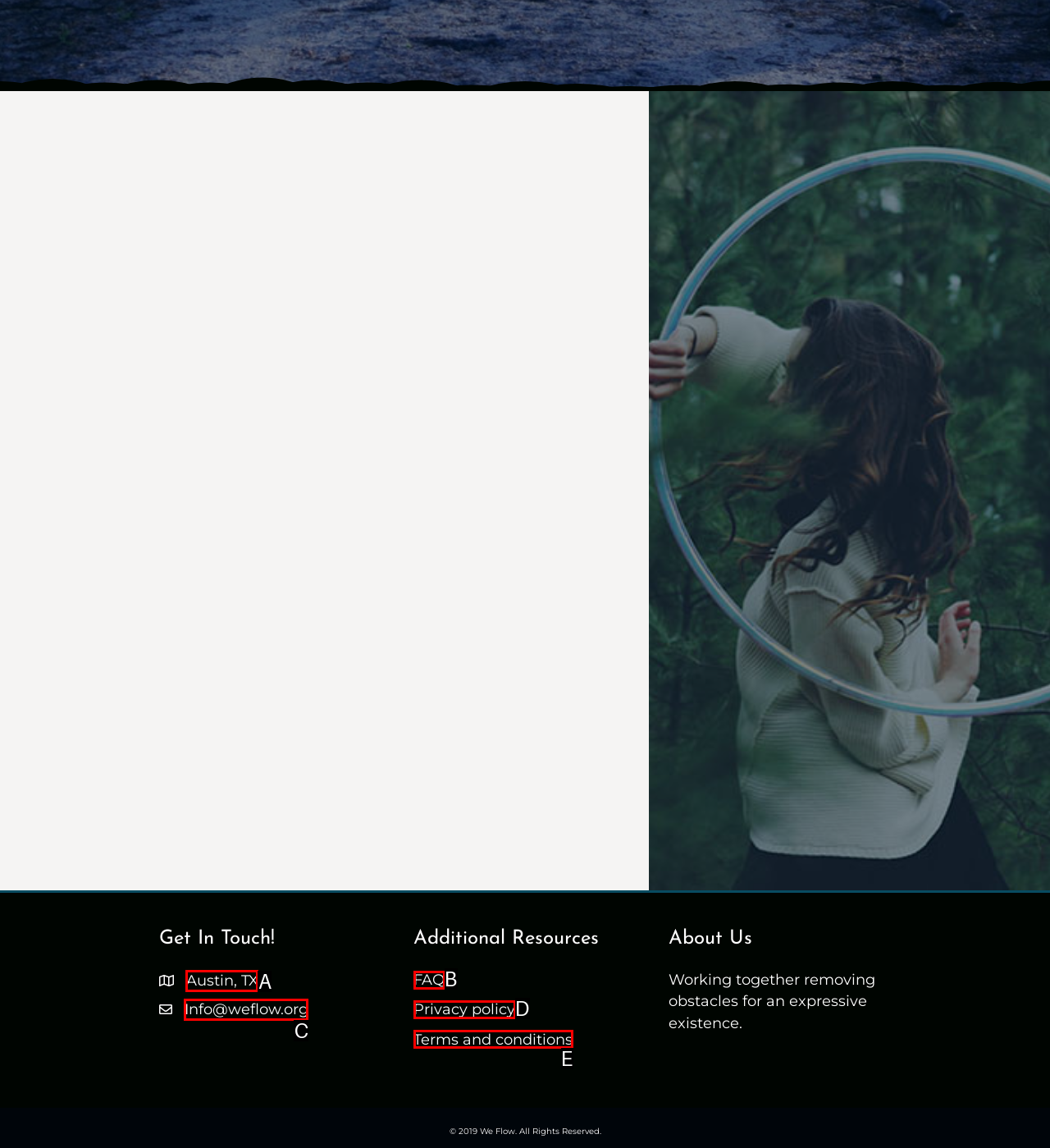Choose the option that aligns with the description: Terms and conditions
Respond with the letter of the chosen option directly.

E